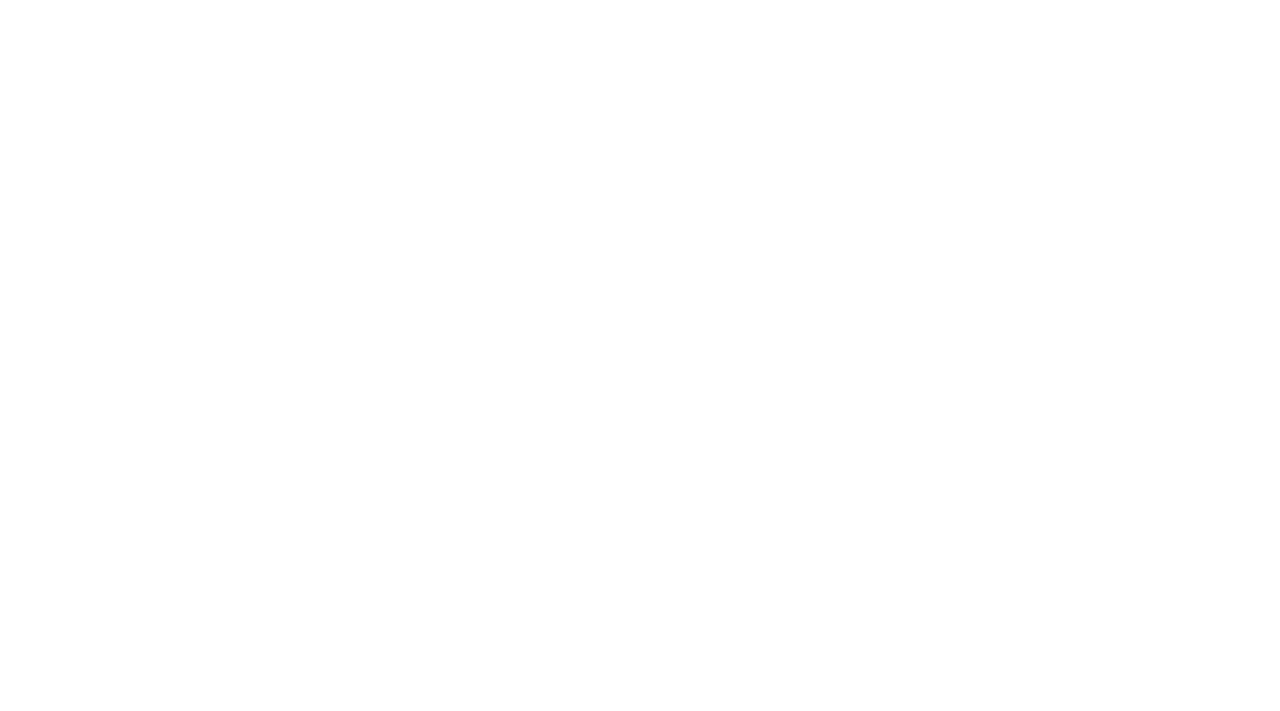From the webpage screenshot, identify the region described by 1300 622 633. Provide the bounding box coordinates as (top-left x, top-left y, bottom-right x, bottom-right y), with each value being a floating point number between 0 and 1.

[0.062, 0.782, 0.19, 0.817]